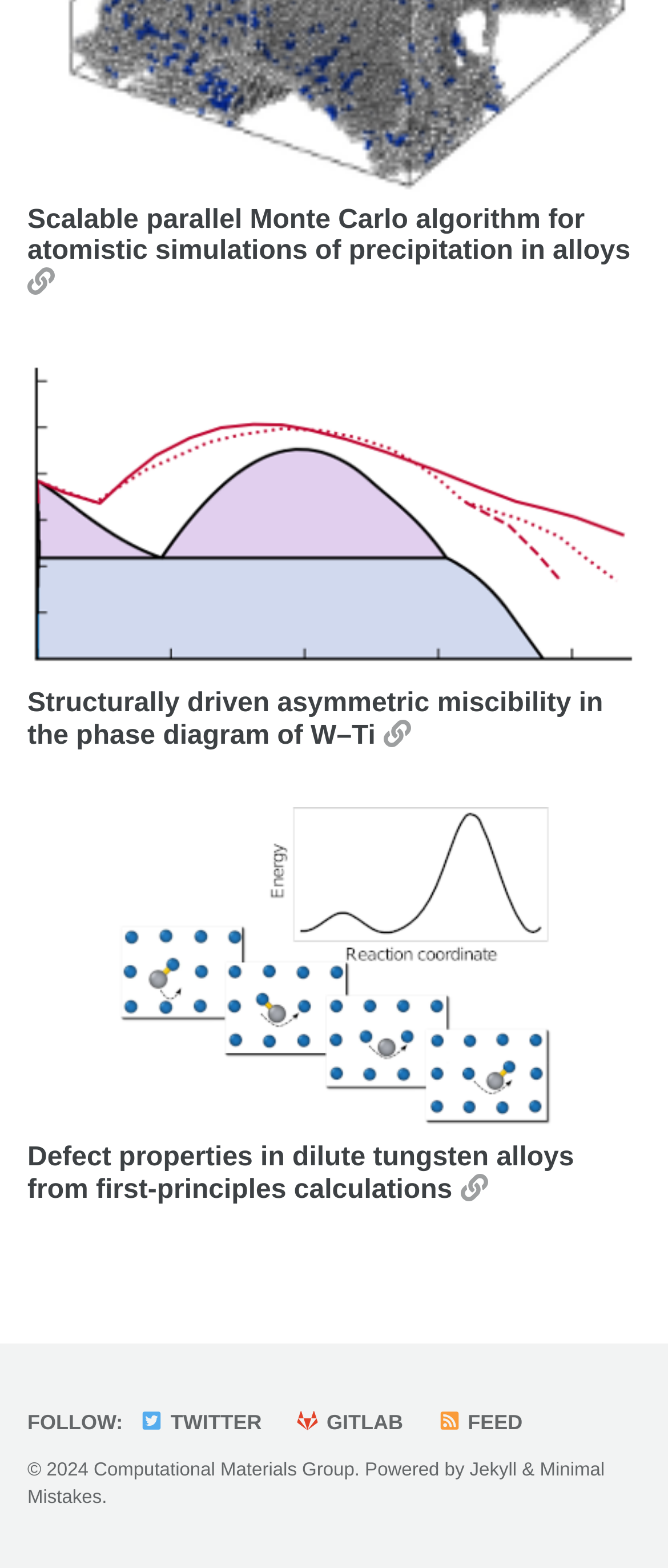Identify the bounding box coordinates of the specific part of the webpage to click to complete this instruction: "Follow on Twitter".

[0.208, 0.899, 0.418, 0.914]